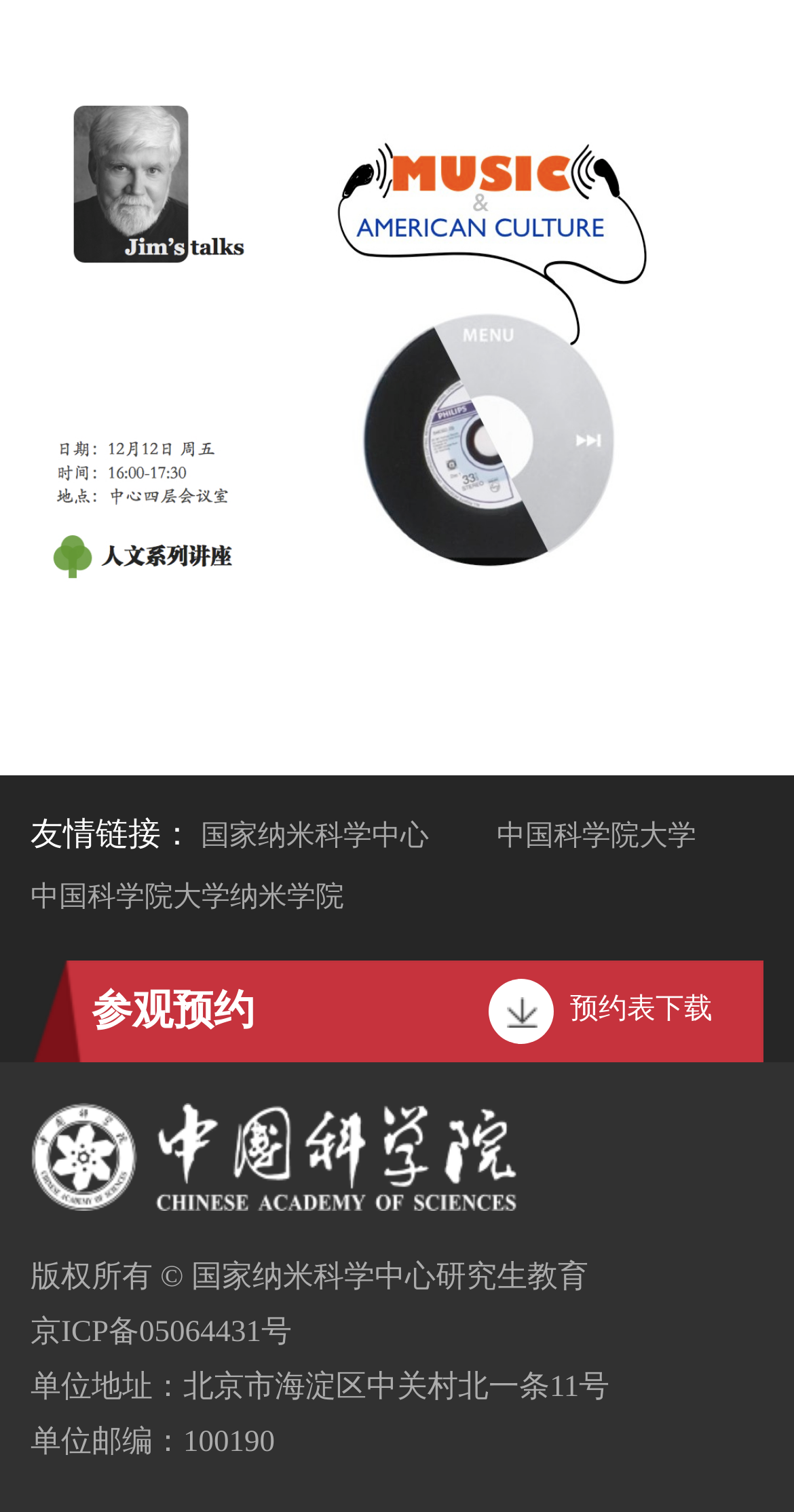What is the copyright information of the webpage?
Please use the image to provide an in-depth answer to the question.

I found the copyright information in the StaticText element with the description '版权所有 © 国家纳米科学中心研究生教育'.